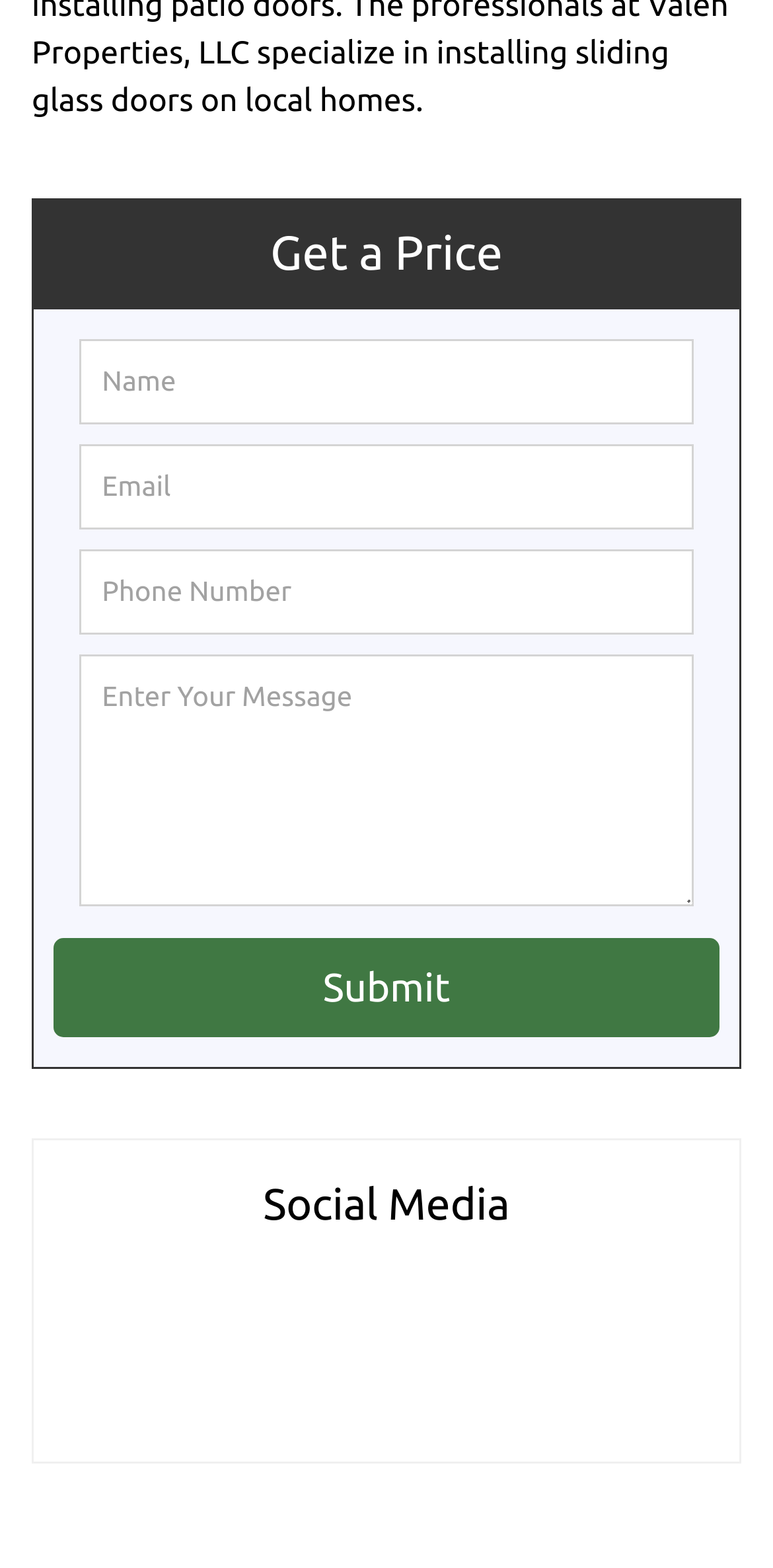Respond to the question below with a single word or phrase:
What is the last field in the form?

Enter Your Message